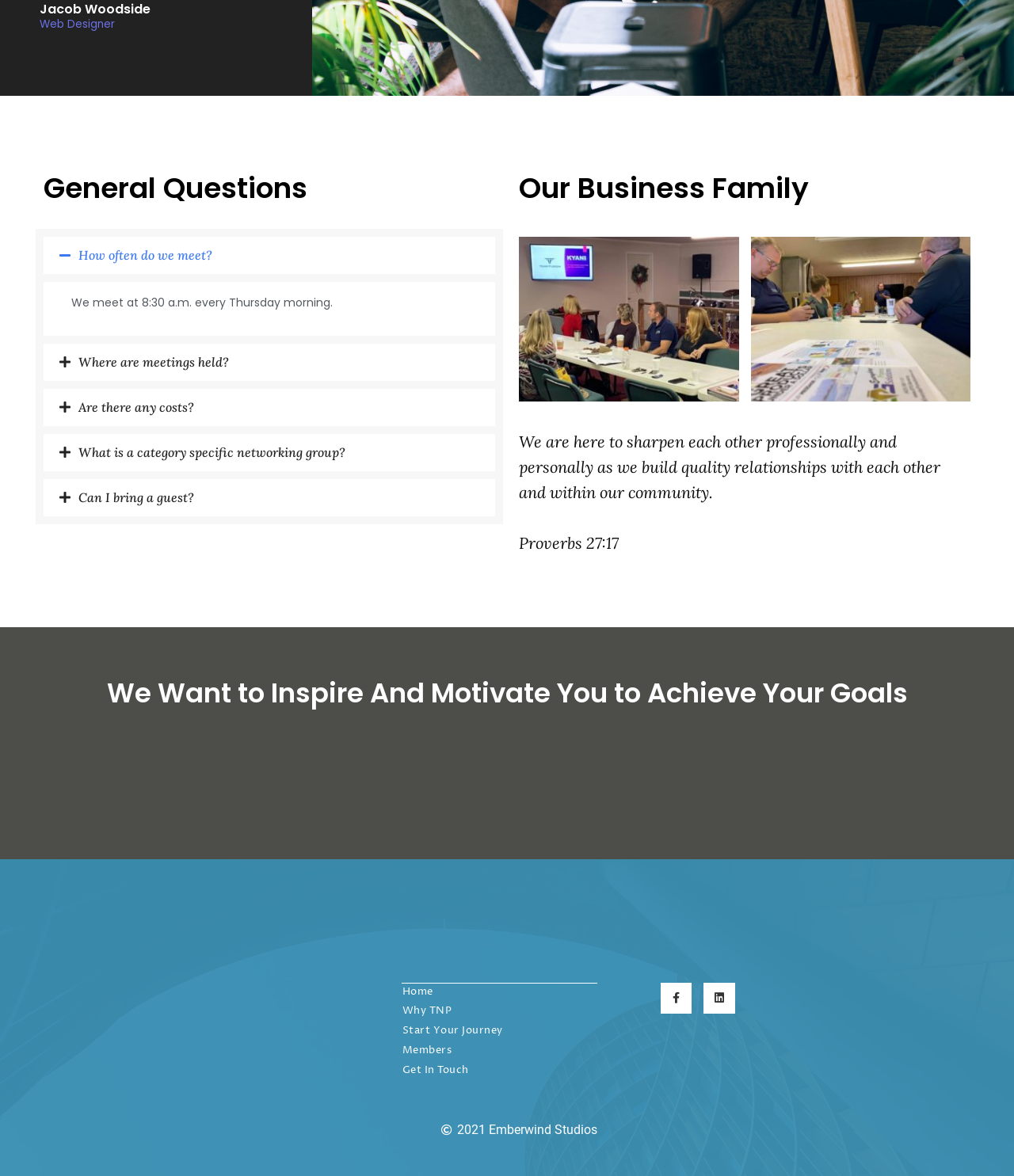Provide the bounding box coordinates for the UI element that is described as: "How often do we meet?".

[0.043, 0.201, 0.488, 0.233]